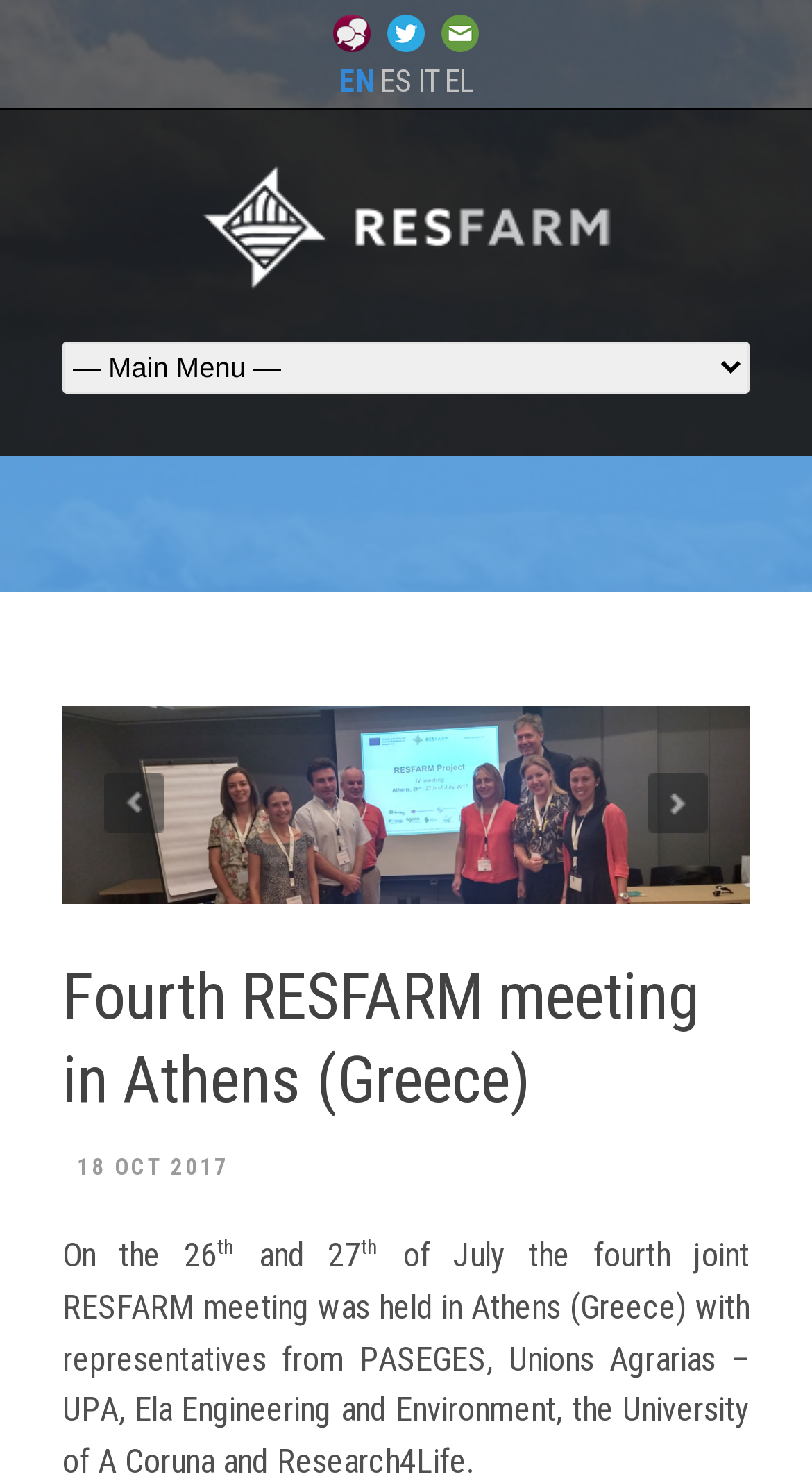Could you indicate the bounding box coordinates of the region to click in order to complete this instruction: "Switch to English".

[0.417, 0.042, 0.46, 0.068]